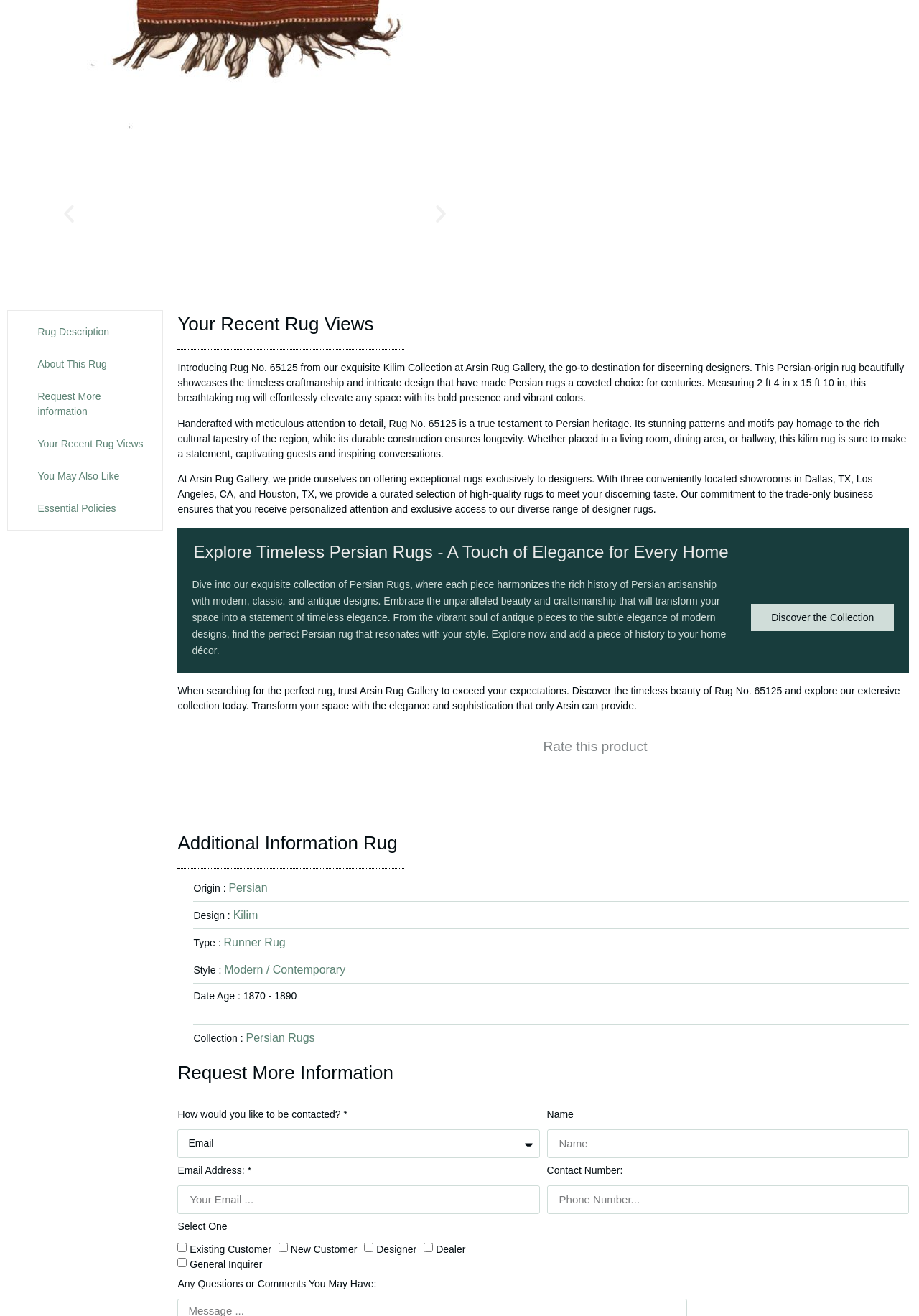Pinpoint the bounding box coordinates of the clickable element needed to complete the instruction: "Explore 'UI/UX Designing' service". The coordinates should be provided as four float numbers between 0 and 1: [left, top, right, bottom].

None